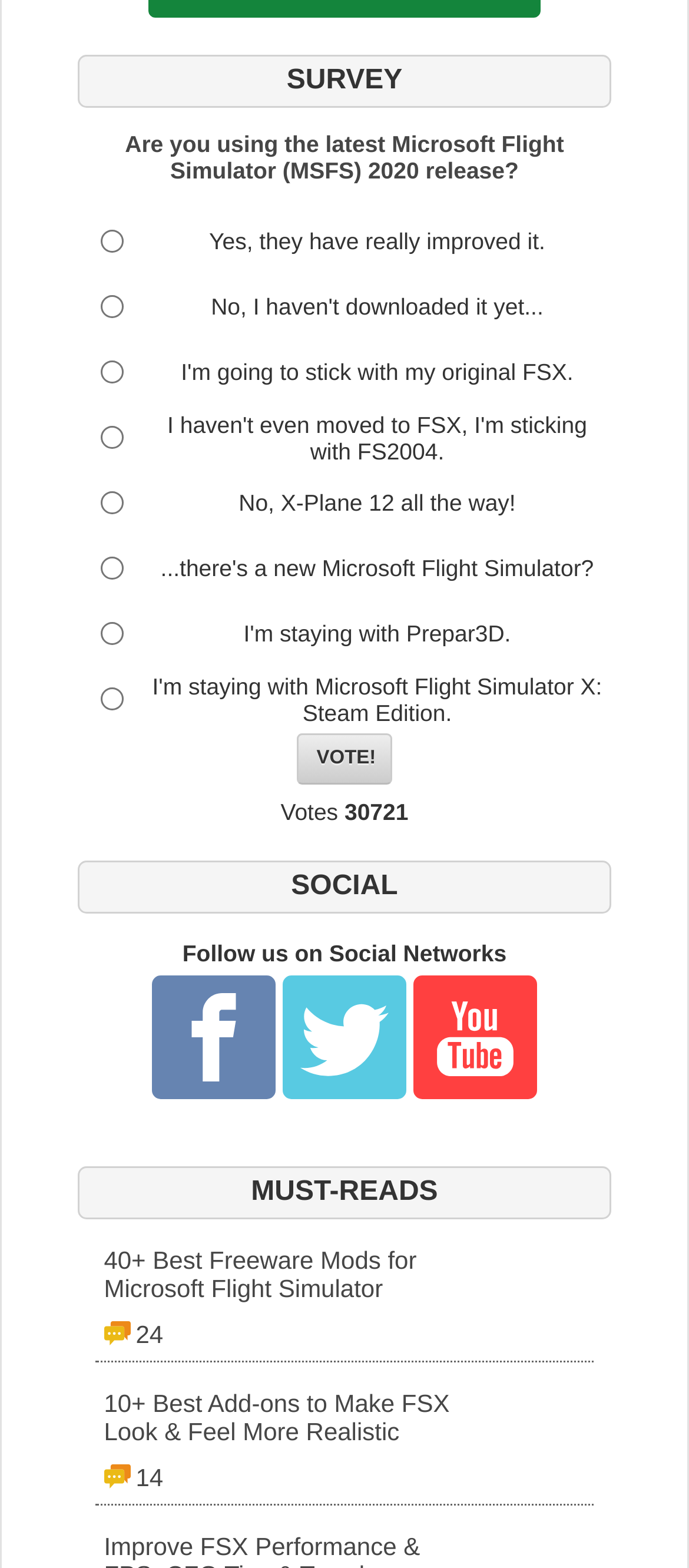Identify the bounding box coordinates for the region to click in order to carry out this instruction: "Subscribe to our YouTube channel". Provide the coordinates using four float numbers between 0 and 1, formatted as [left, top, right, bottom].

[0.599, 0.622, 0.778, 0.701]